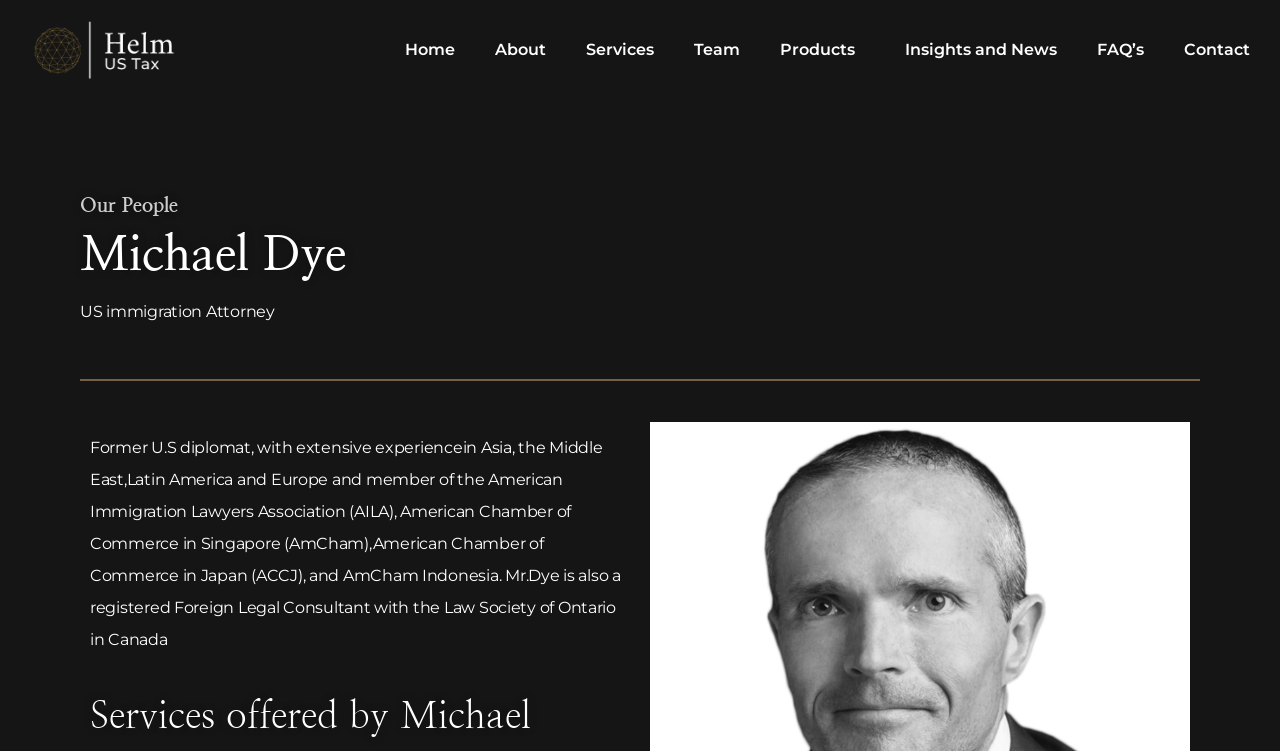Locate the bounding box coordinates of the element I should click to achieve the following instruction: "Read about Services offered by Michael".

[0.07, 0.922, 0.492, 0.986]